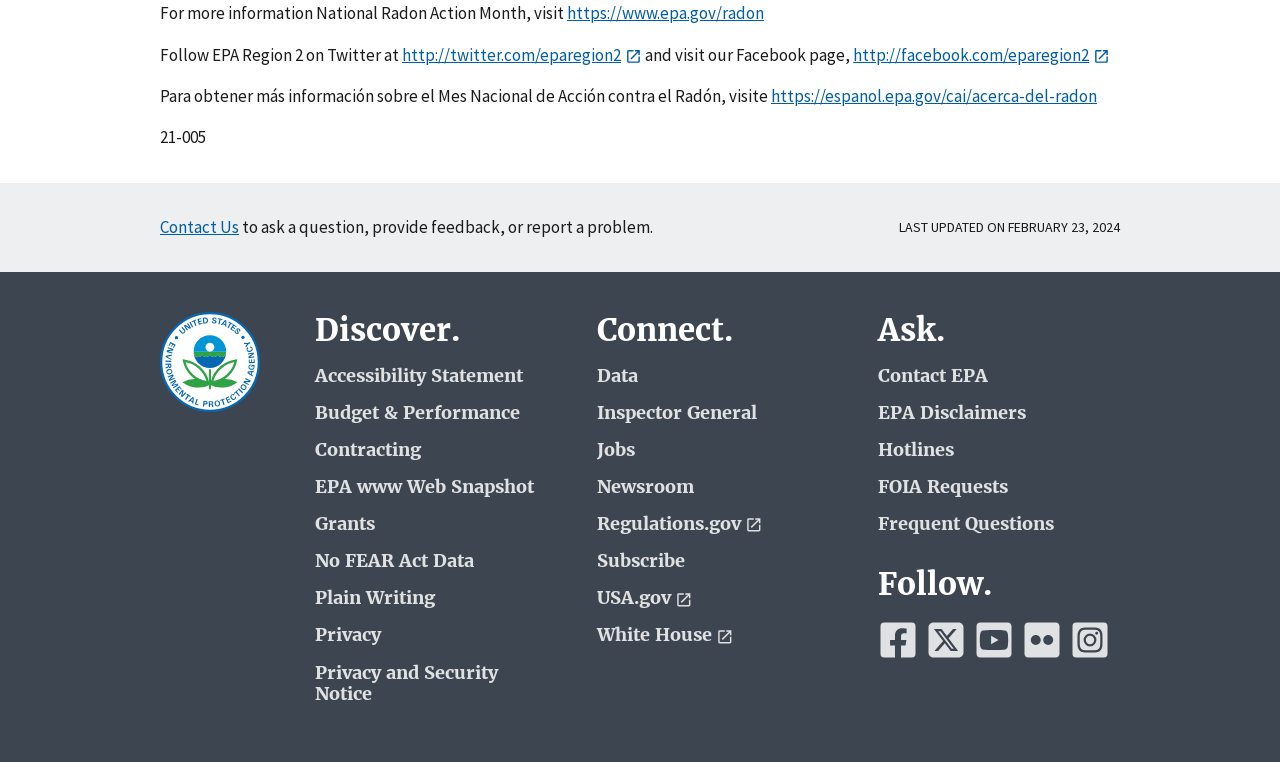Determine the bounding box coordinates of the clickable element necessary to fulfill the instruction: "Read the Accessibility Statement". Provide the coordinates as four float numbers within the 0 to 1 range, i.e., [left, top, right, bottom].

[0.246, 0.48, 0.435, 0.508]